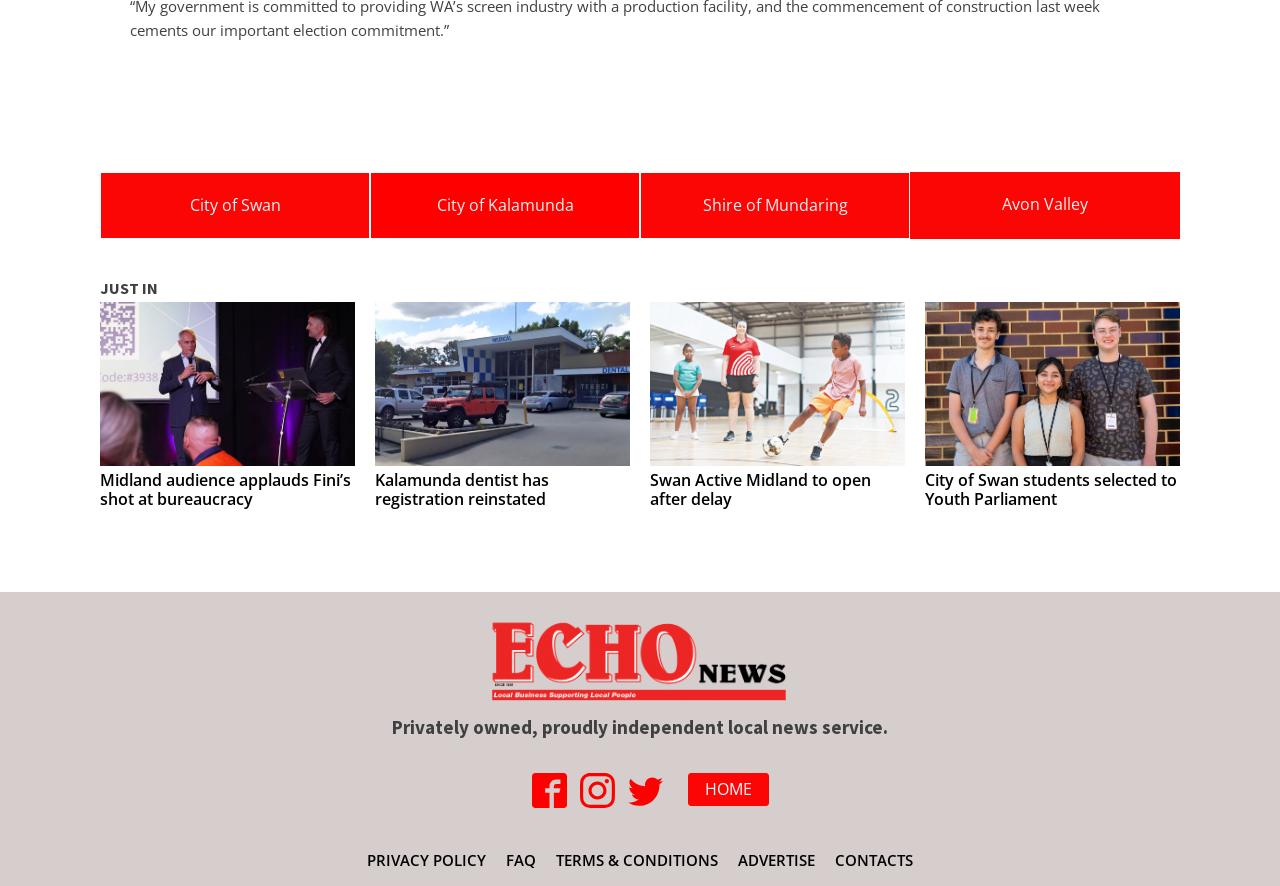What is the name of the dentist mentioned in one of the news articles?
Look at the image and respond with a single word or a short phrase.

Kalamunda dentist